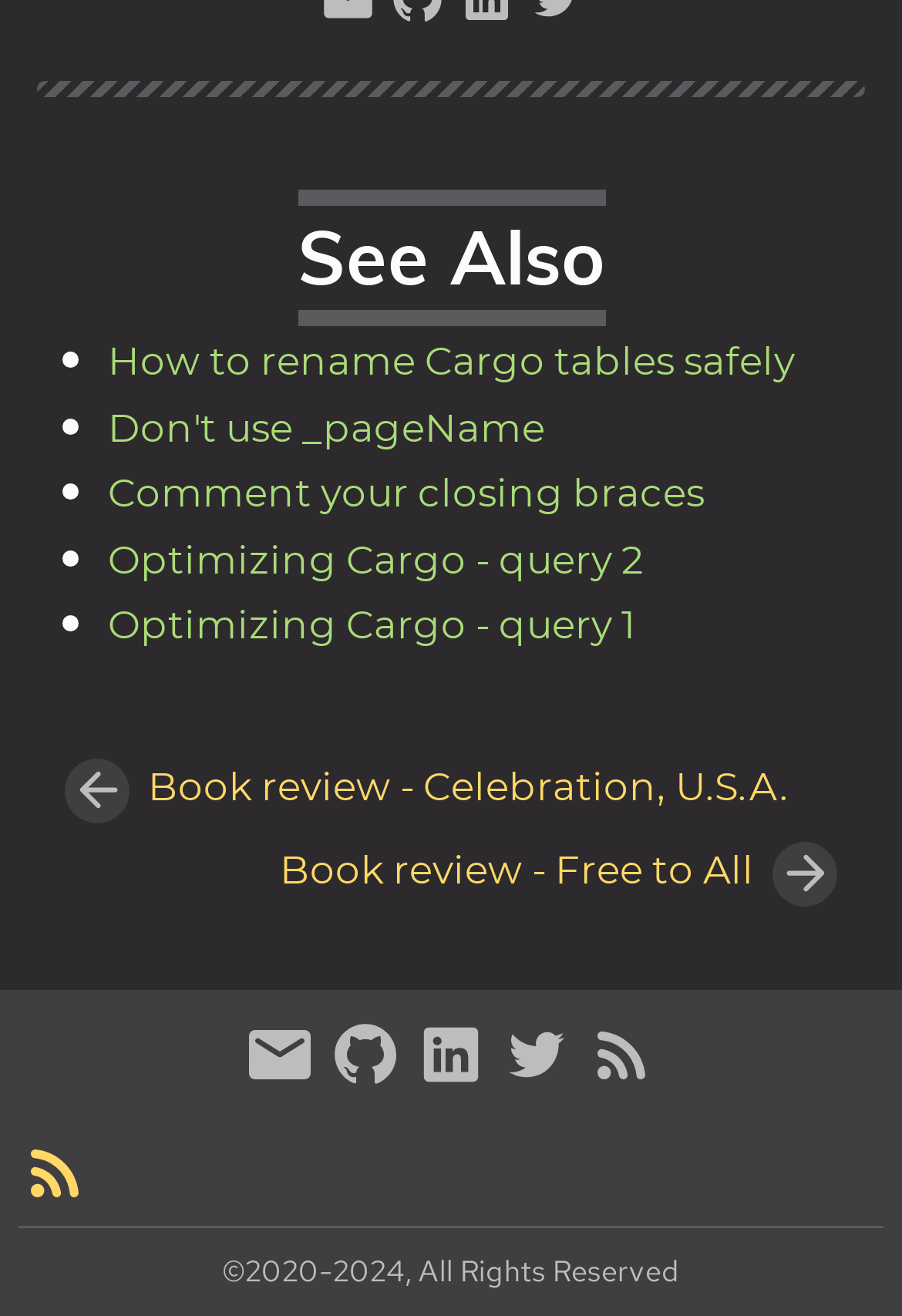Pinpoint the bounding box coordinates of the clickable area needed to execute the instruction: "Check email". The coordinates should be specified as four float numbers between 0 and 1, i.e., [left, top, right, bottom].

[0.269, 0.794, 0.364, 0.838]